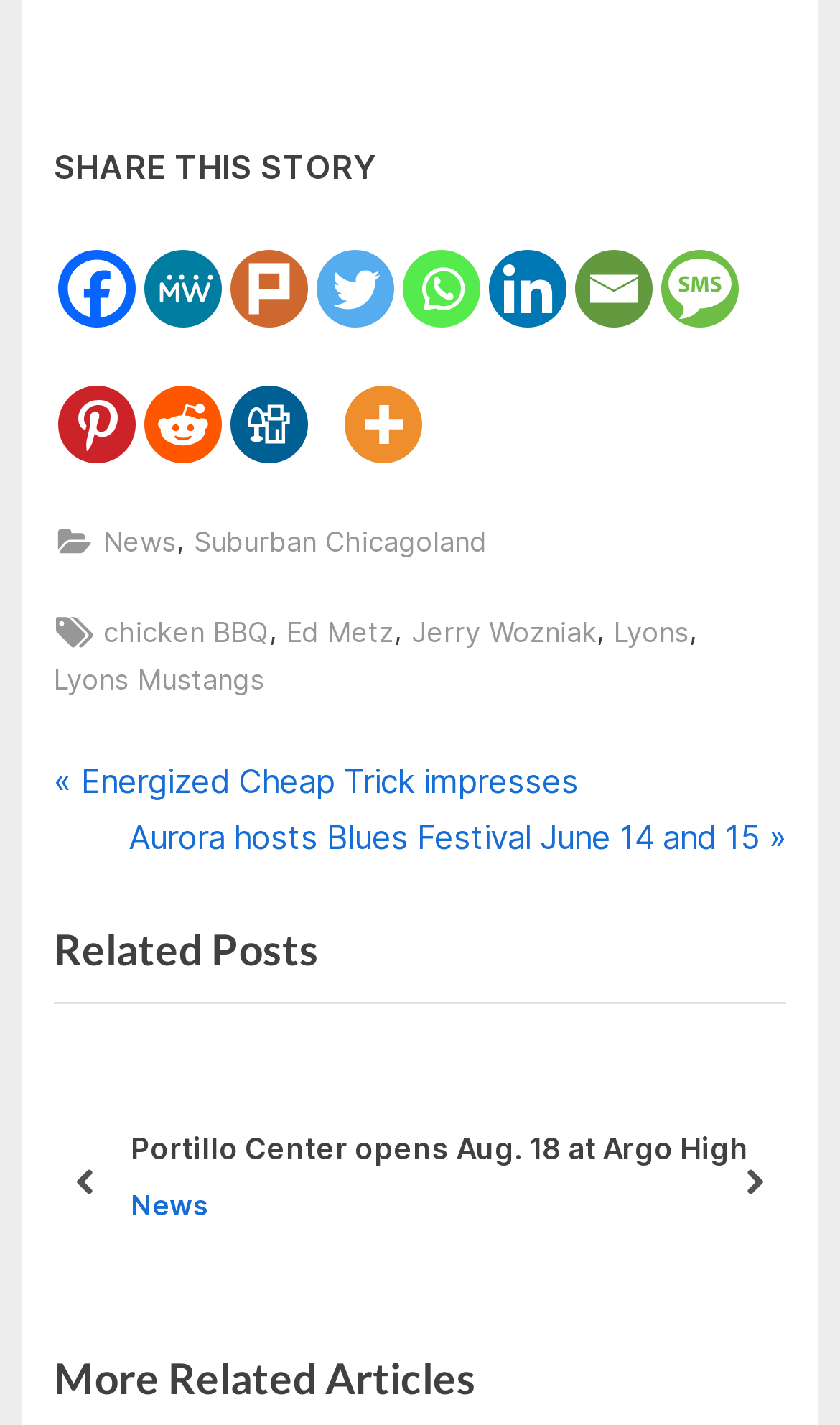What is the function of the 'prev' and 'next' buttons?
Provide a detailed and well-explained answer to the question.

The 'prev' and 'next' buttons are likely used for navigating between posts or articles on the website. The 'prev' button would take the user to the previous post, while the 'next' button would take the user to the next post, allowing users to easily browse through related content.